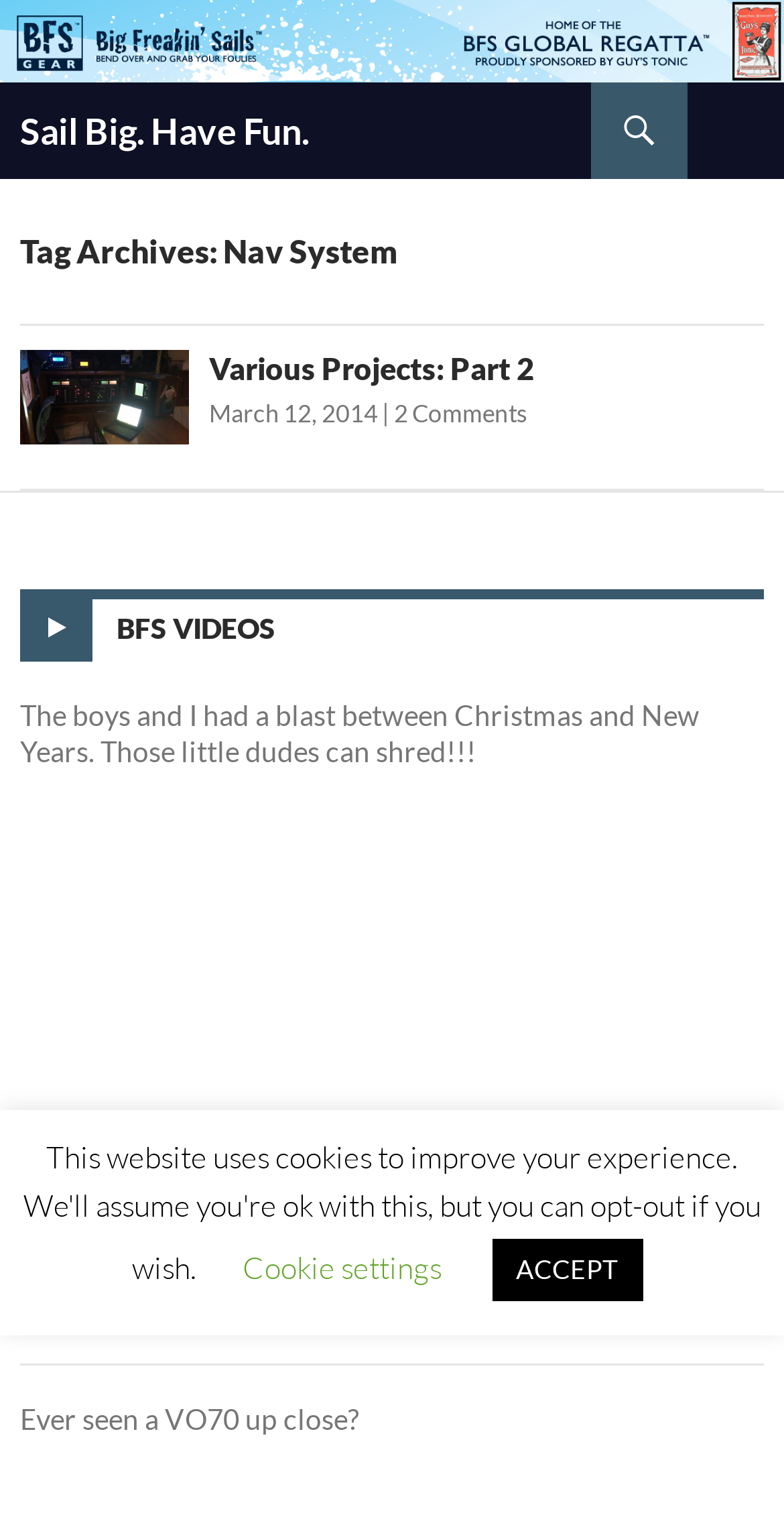Provide the bounding box coordinates of the HTML element this sentence describes: "Contact Us". The bounding box coordinates consist of four float numbers between 0 and 1, i.e., [left, top, right, bottom].

None